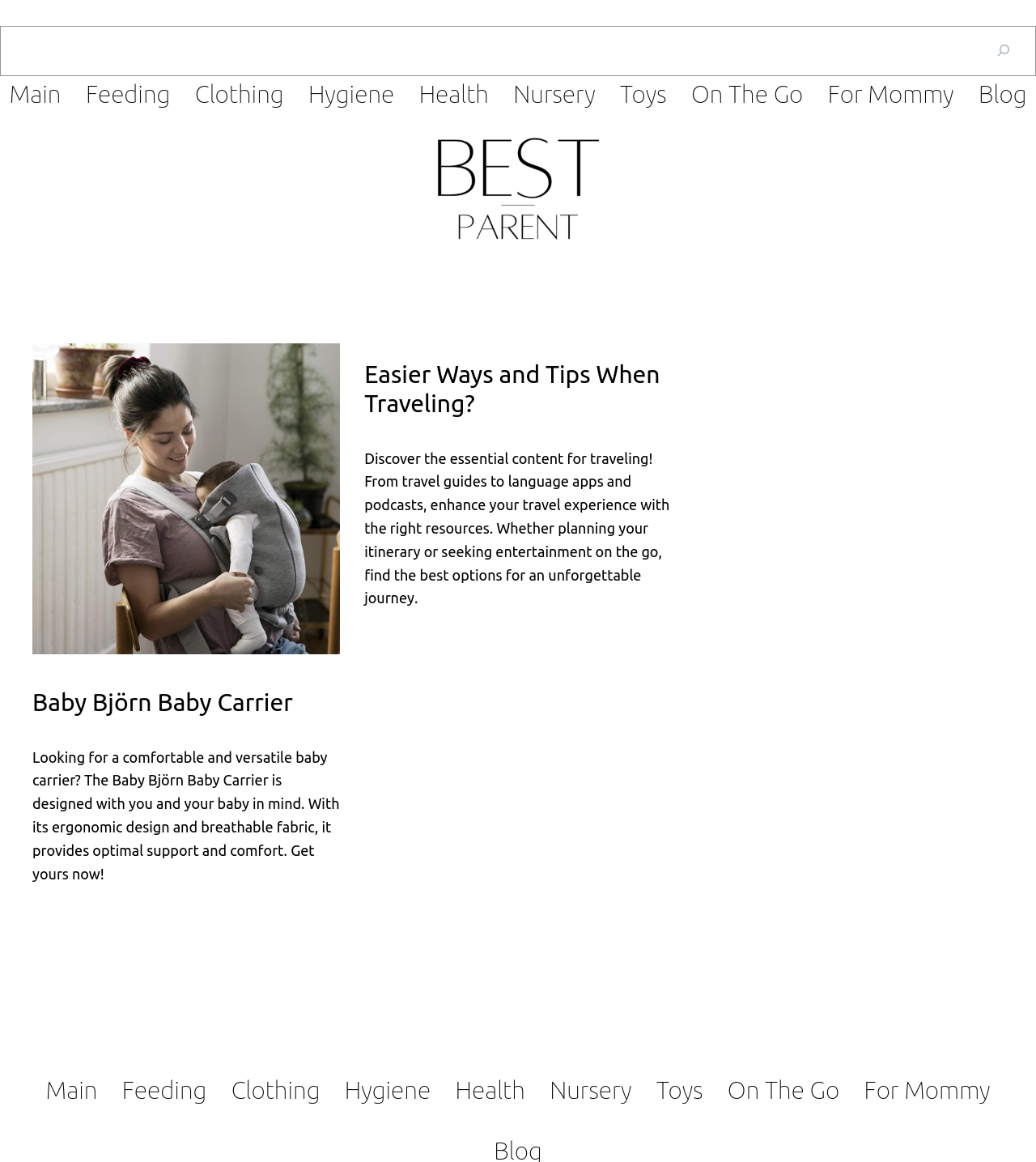Provide the bounding box coordinates of the HTML element this sentence describes: "On The Go". The bounding box coordinates consist of four float numbers between 0 and 1, i.e., [left, top, right, bottom].

[0.667, 0.066, 0.775, 0.097]